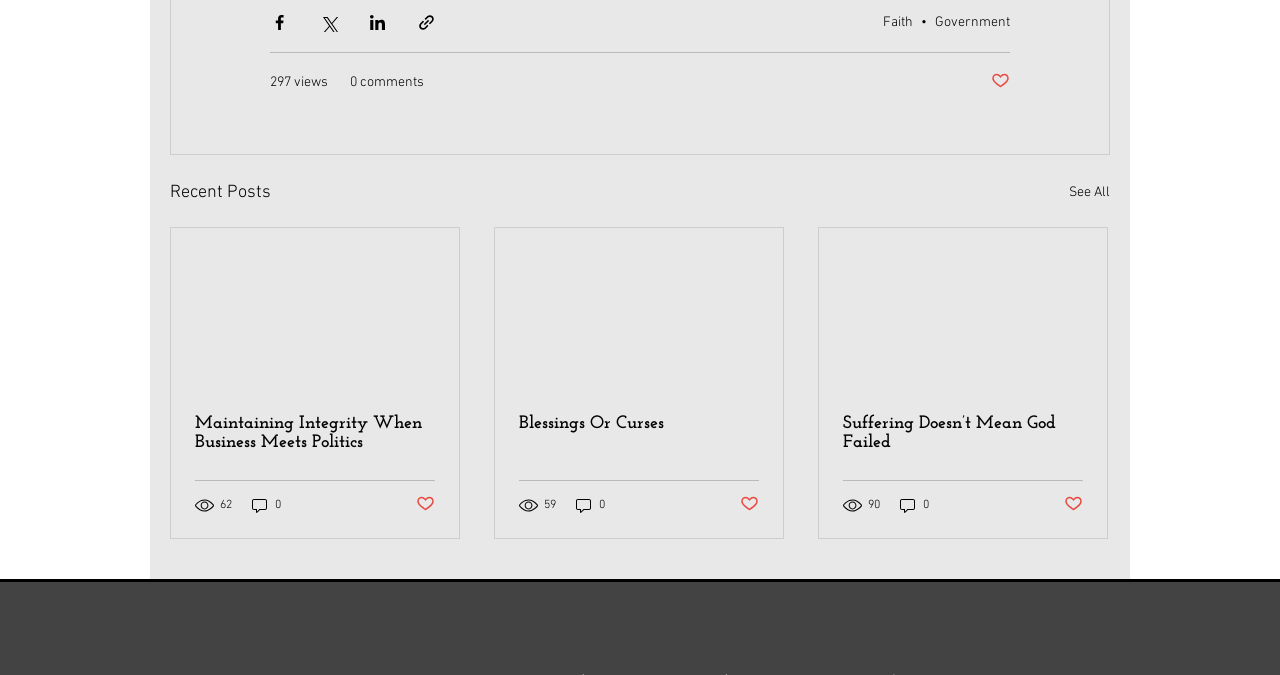Determine the bounding box coordinates of the clickable element to achieve the following action: 'View post 'Suffering Doesn’t Mean God Failed''. Provide the coordinates as four float values between 0 and 1, formatted as [left, top, right, bottom].

[0.659, 0.614, 0.846, 0.67]